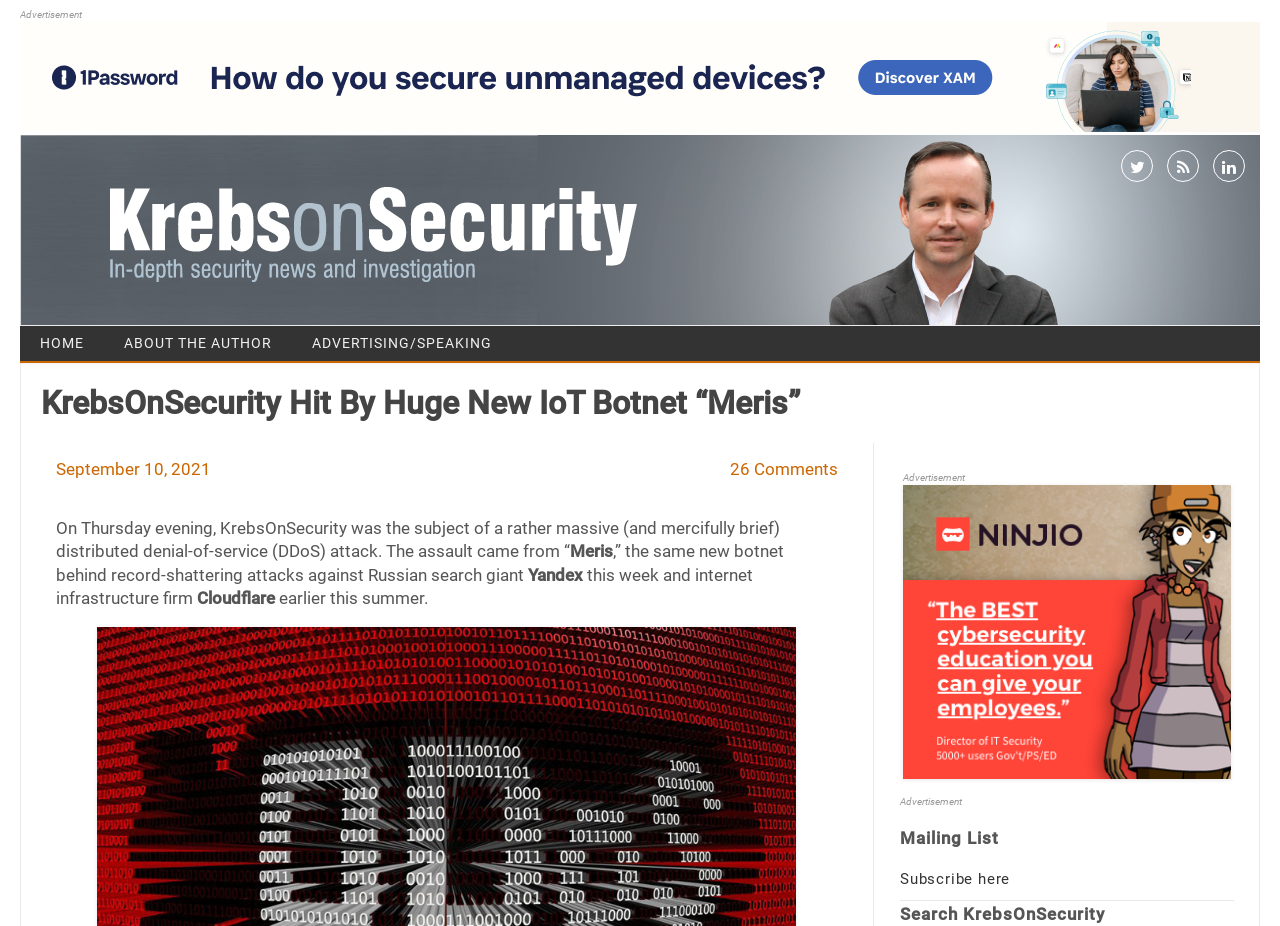Identify the bounding box for the UI element that is described as follows: "Home".

[0.016, 0.352, 0.081, 0.39]